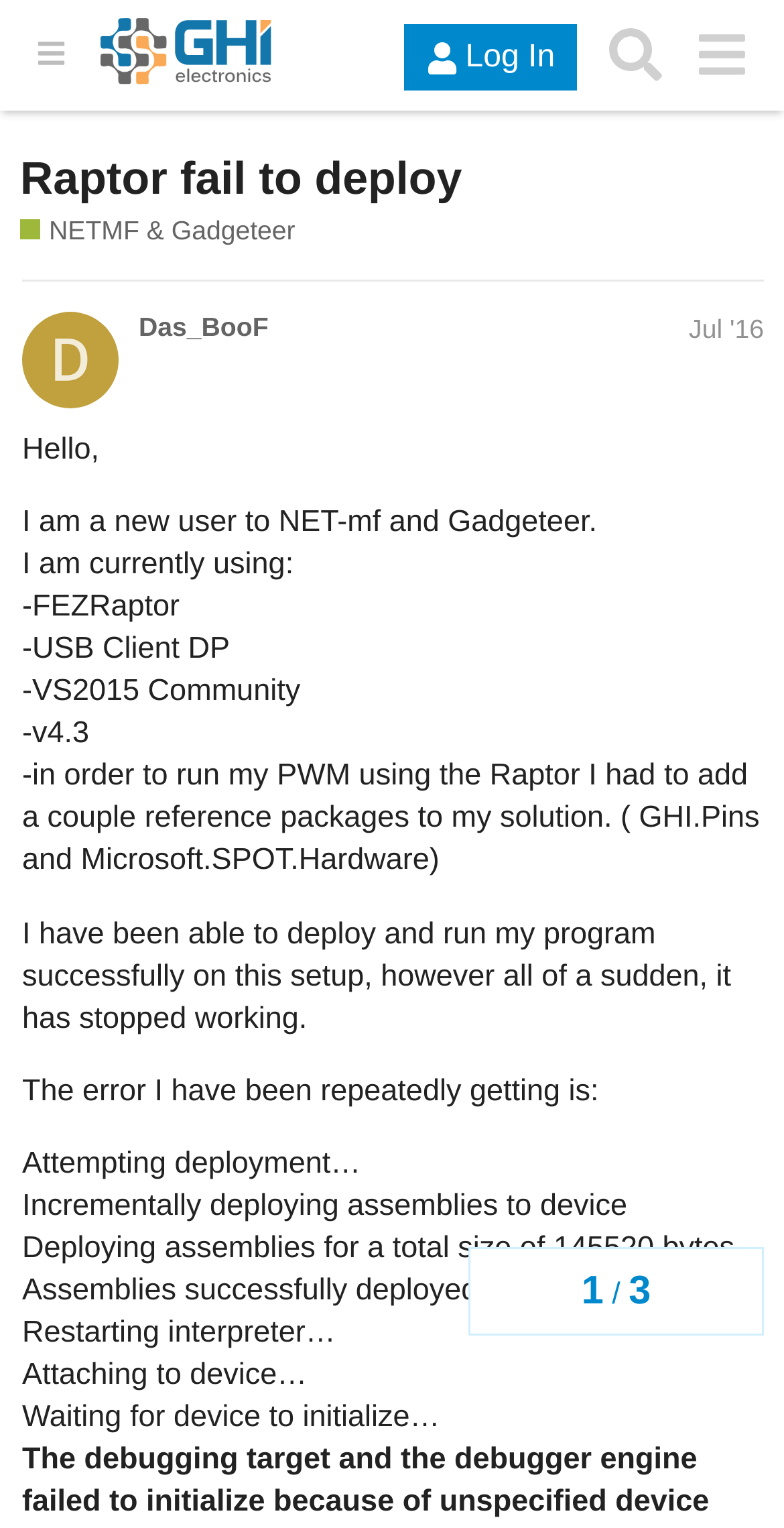Illustrate the webpage's structure and main components comprehensively.

This webpage appears to be a forum discussion thread on the GHI Electronics' Forums website. At the top of the page, there is a header section with a hamburger menu button, a link to the GHI Electronics' Forums, a login button, a search button, and another menu button. Below the header, there is a heading that reads "Raptor fail to deploy" and a link to the same title.

On the left side of the page, there is a section with links to topics covering legacy NETMF Software and Hardware. On the right side, there is a topic progress navigation section with a heading that reads "1" and a static text that reads "/". Below this, there is another heading that reads "3".

The main content of the page is a discussion thread started by a user named Das_BooF in July 2016. The thread starts with a greeting and an introduction to the user's experience with NET-mf and Gadgeteer. The user lists the hardware and software they are using, including FEZRaptor, USB Client DP, VS2015 Community, and v4.3. The user explains that they were able to deploy and run their program successfully but suddenly encountered an error.

The user then lists the error messages they received, including "Attempting deployment…", "Incrementally deploying assemblies to device", "Deploying assemblies for a total size of 145520 bytes", "Assemblies successfully deployed to device.", "Restarting interpreter…", "Attaching to device…", and "Waiting for device to initialize…".